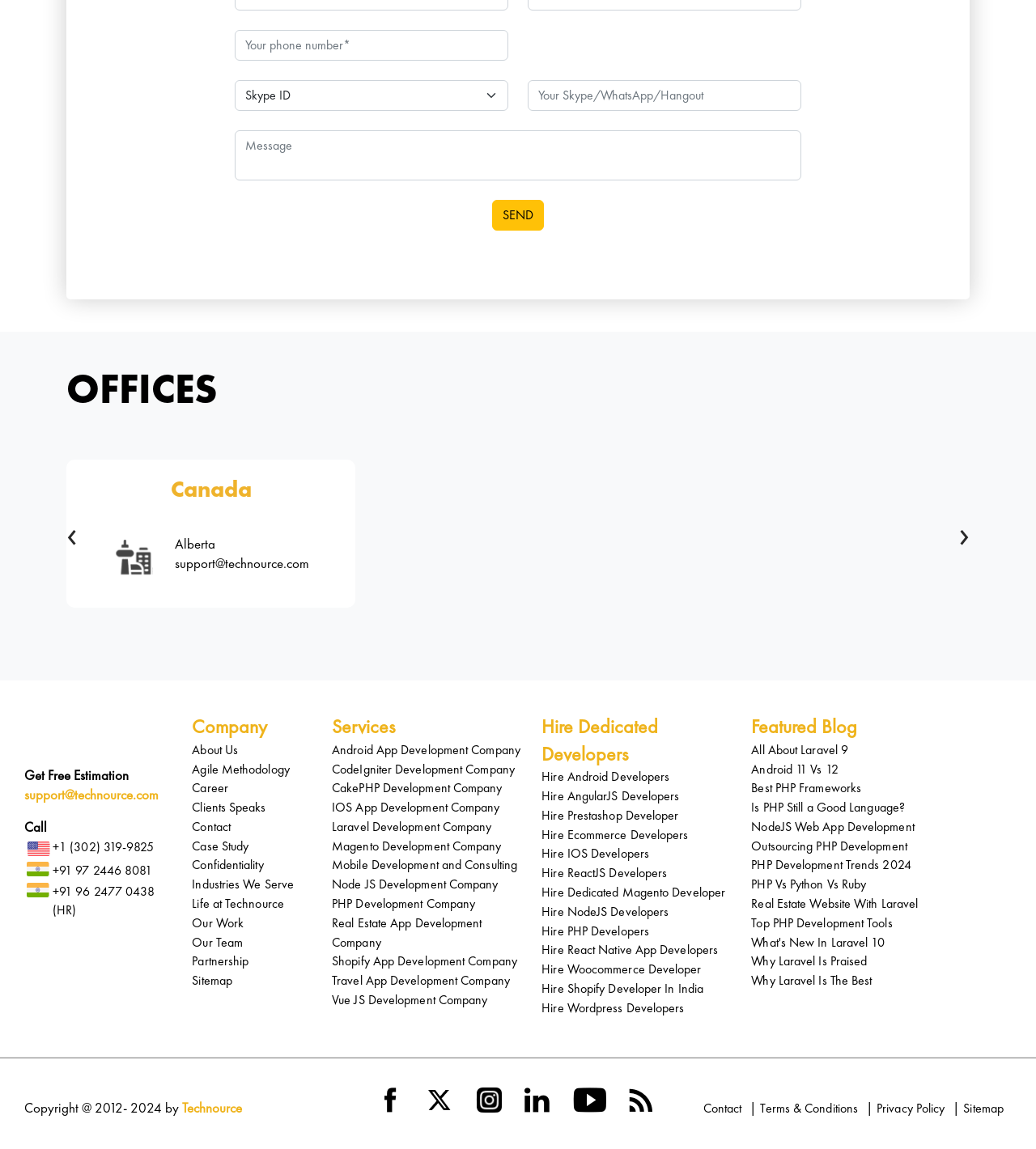Using the provided element description: "Hire NodeJS Developers", identify the bounding box coordinates. The coordinates should be four floats between 0 and 1 in the order [left, top, right, bottom].

[0.523, 0.786, 0.645, 0.801]